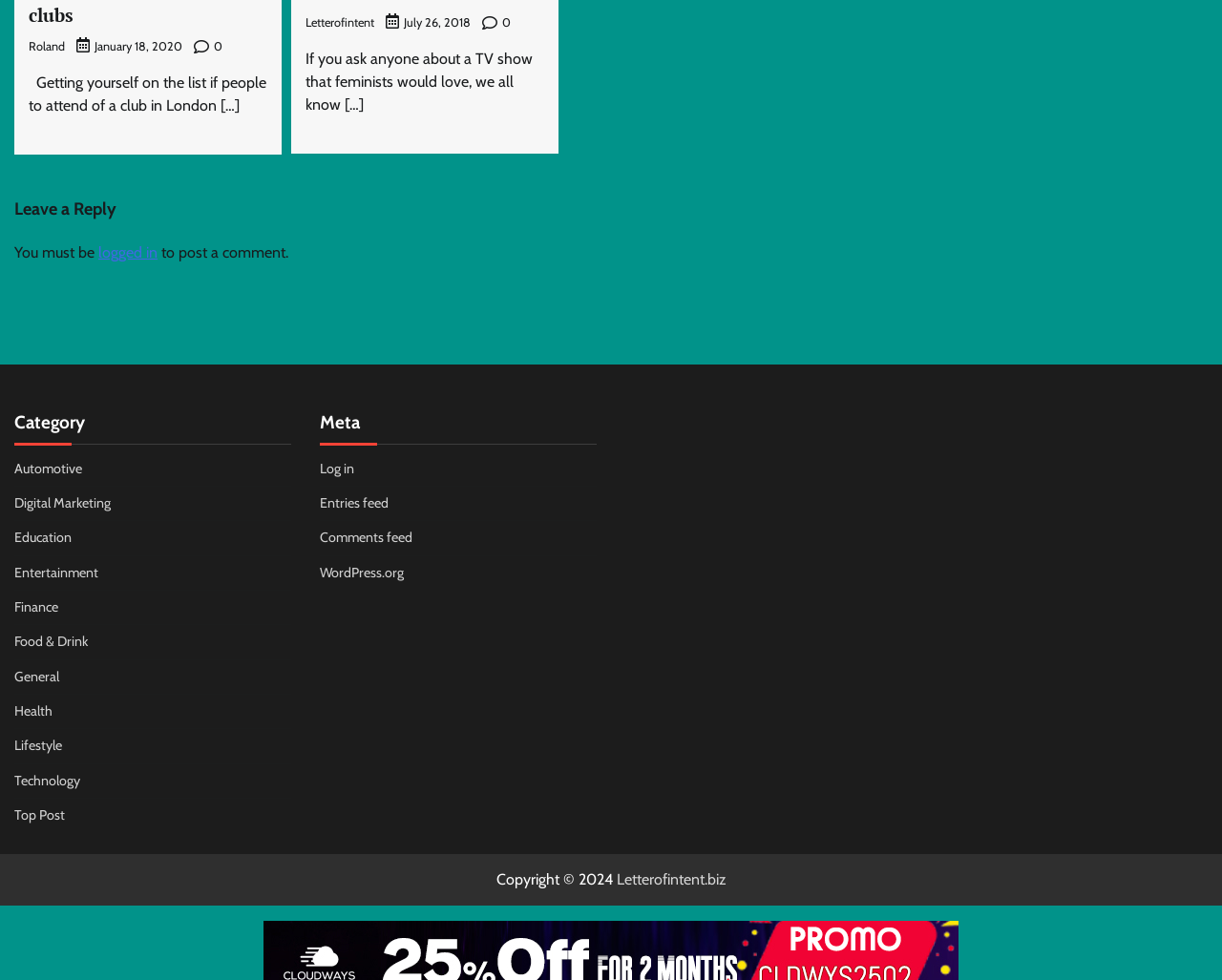Using the information from the screenshot, answer the following question thoroughly:
What is the copyright year?

I found the StaticText element with the content 'Copyright © 2024' at the bottom of the page. This indicates that the copyright year is 2024.